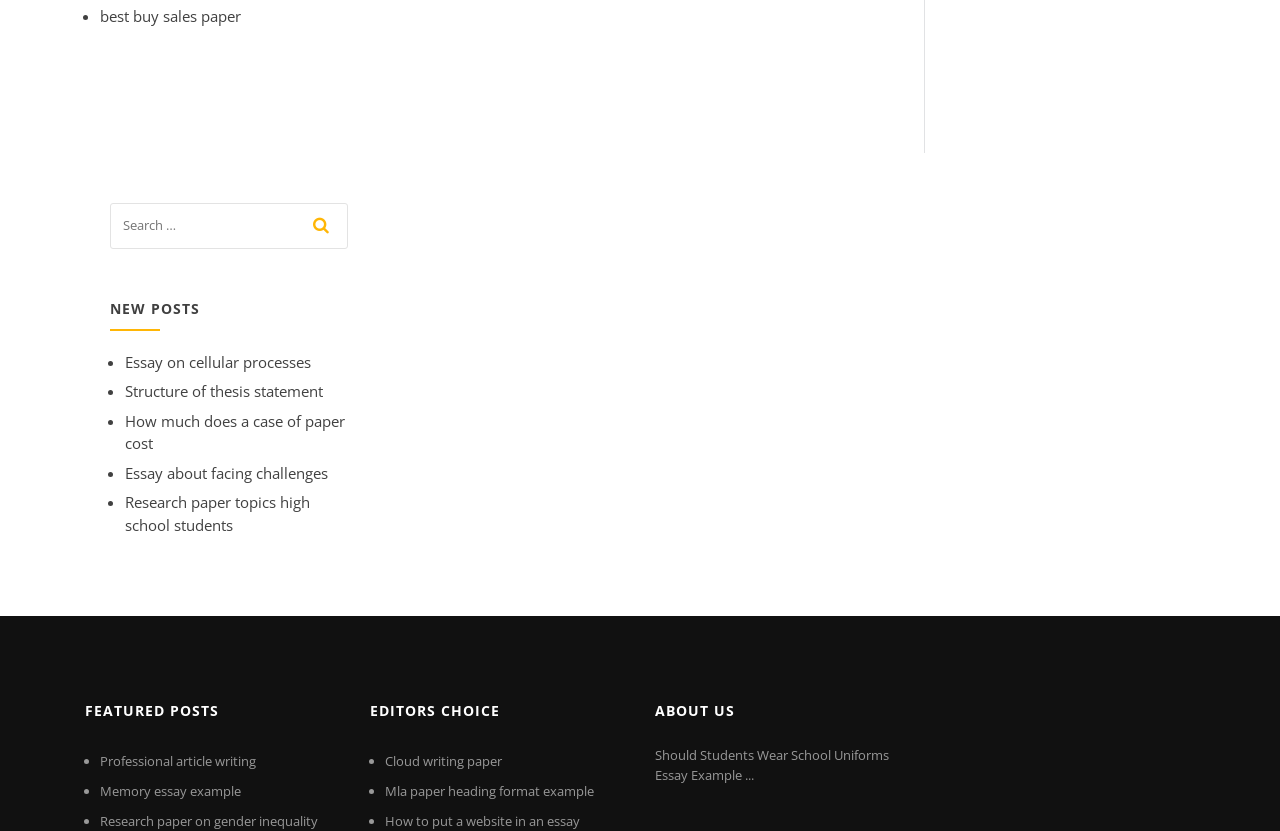What type of content is featured in the 'NEW POSTS' section?
Analyze the image and provide a thorough answer to the question.

The 'NEW POSTS' section contains a list of links with titles such as 'Essay on cellular processes', 'Structure of thesis statement', and 'How much does a case of paper cost', which suggests that this section features new posts or articles related to essay and paper topics.